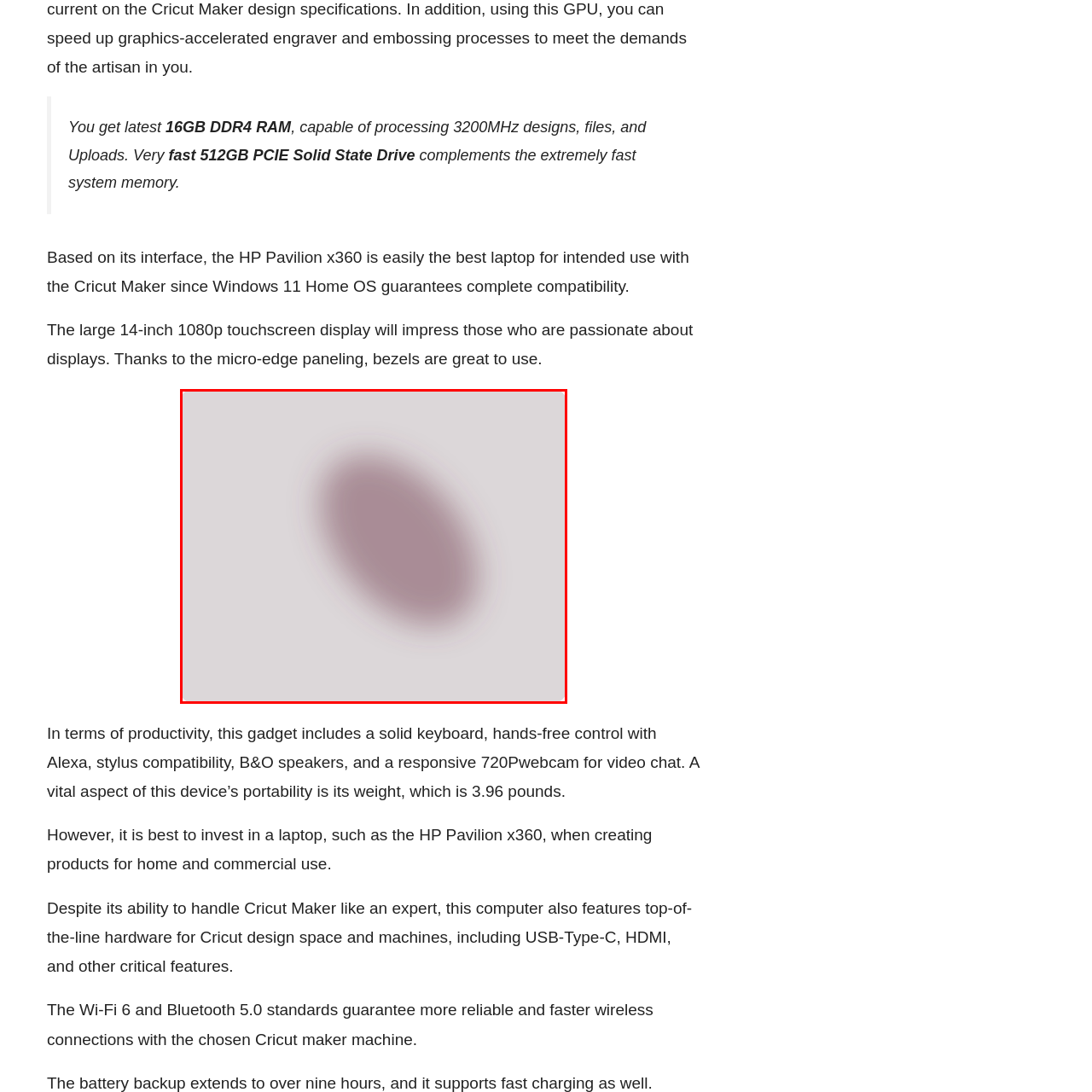How much RAM does the laptop have?
Analyze the image segment within the red bounding box and respond to the question using a single word or brief phrase.

16GB